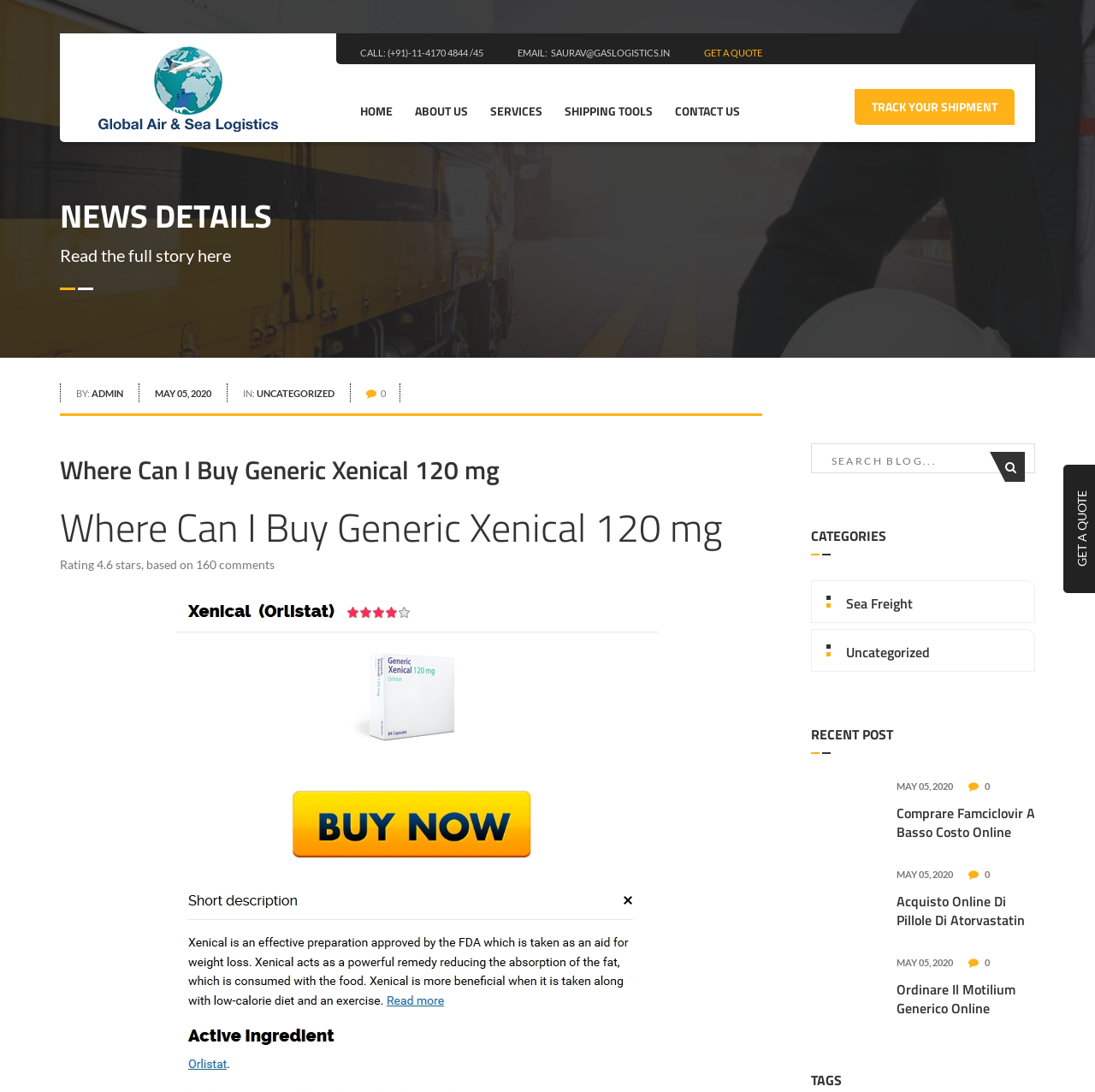Determine the bounding box coordinates of the region to click in order to accomplish the following instruction: "Call the customer service". Provide the coordinates as four float numbers between 0 and 1, specifically [left, top, right, bottom].

[0.329, 0.043, 0.441, 0.053]